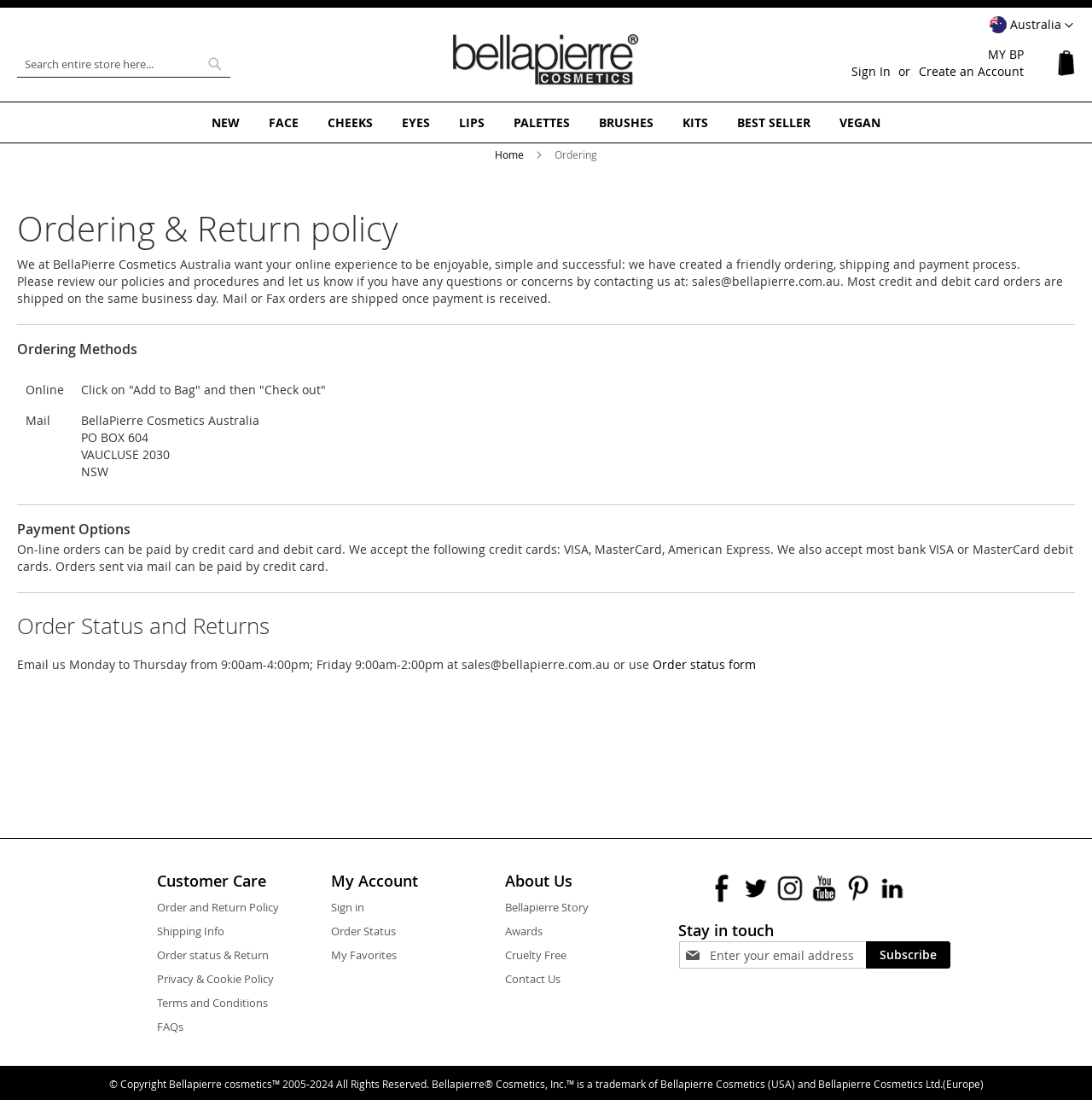Locate the bounding box for the described UI element: "Create an Account". Ensure the coordinates are four float numbers between 0 and 1, formatted as [left, top, right, bottom].

[0.841, 0.057, 0.938, 0.072]